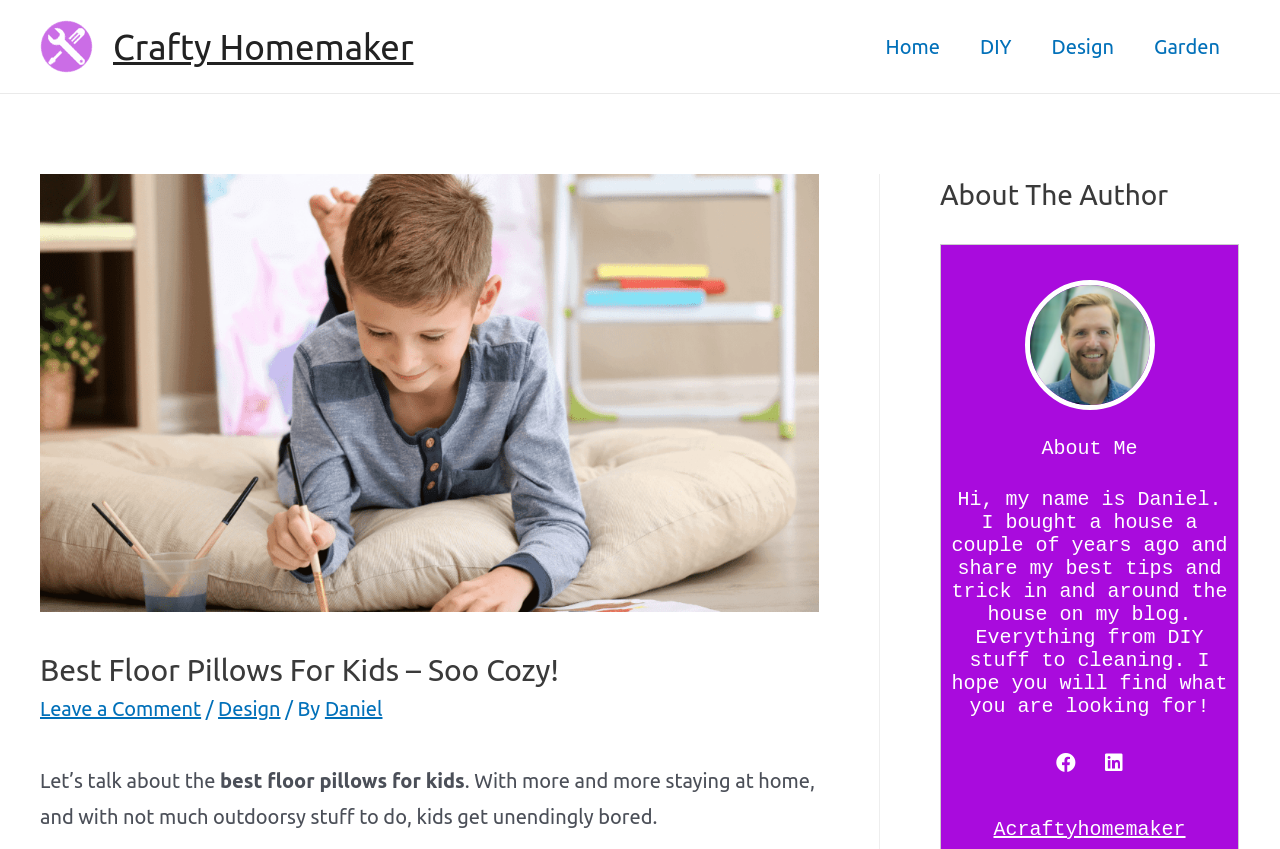Find the bounding box of the web element that fits this description: "Crafty Homemaker".

[0.088, 0.031, 0.323, 0.078]